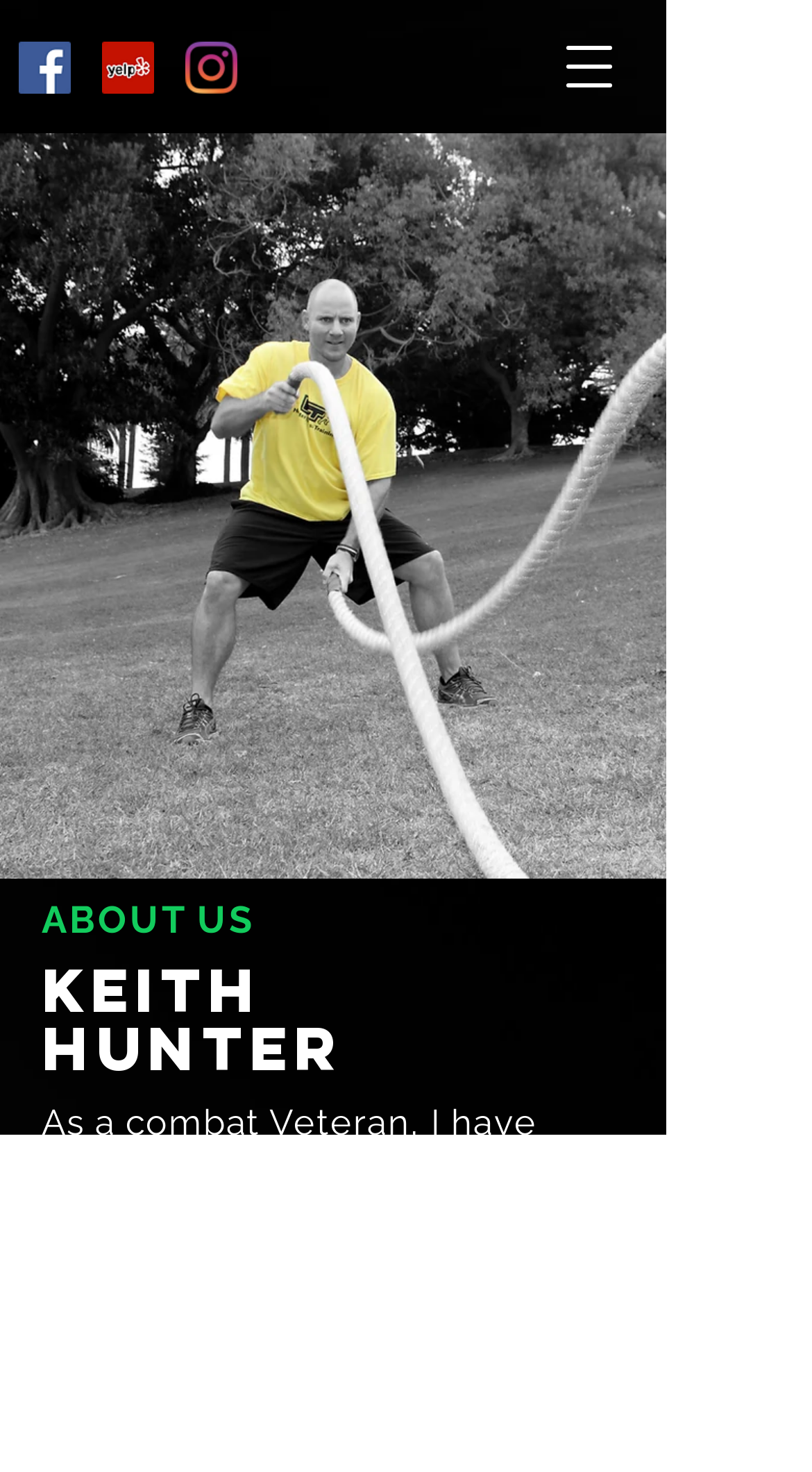Identify and provide the bounding box coordinates of the UI element described: "aria-label="Open navigation menu"". The coordinates should be formatted as [left, top, right, bottom], with each number being a float between 0 and 1.

[0.682, 0.021, 0.769, 0.069]